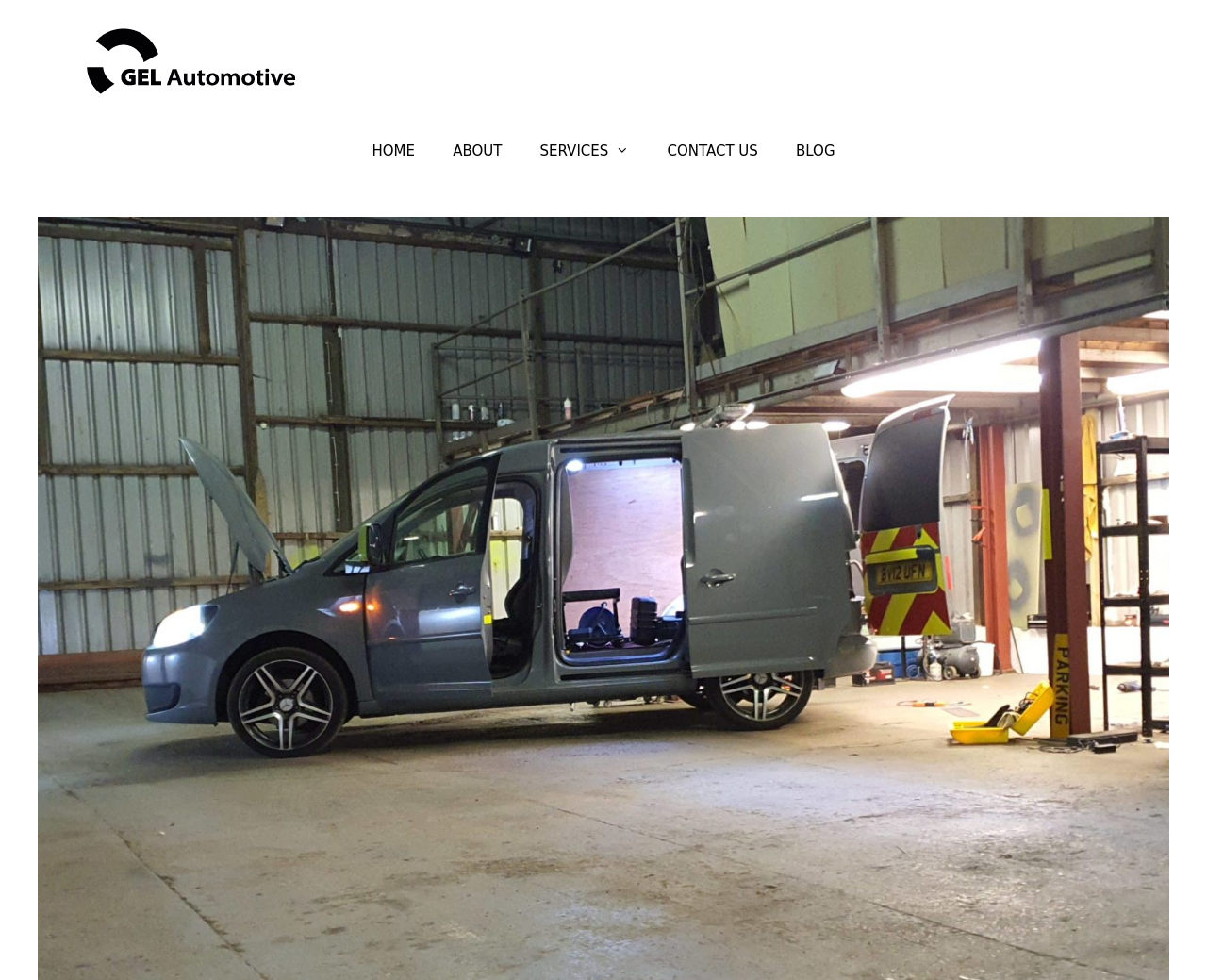Refer to the image and provide an in-depth answer to the question: 
What is the last navigation link?

The last navigation link can be found by examining the navigation section, where the links are arranged from left to right. The last link is 'BLOG', which is located at the rightmost end of the navigation section.